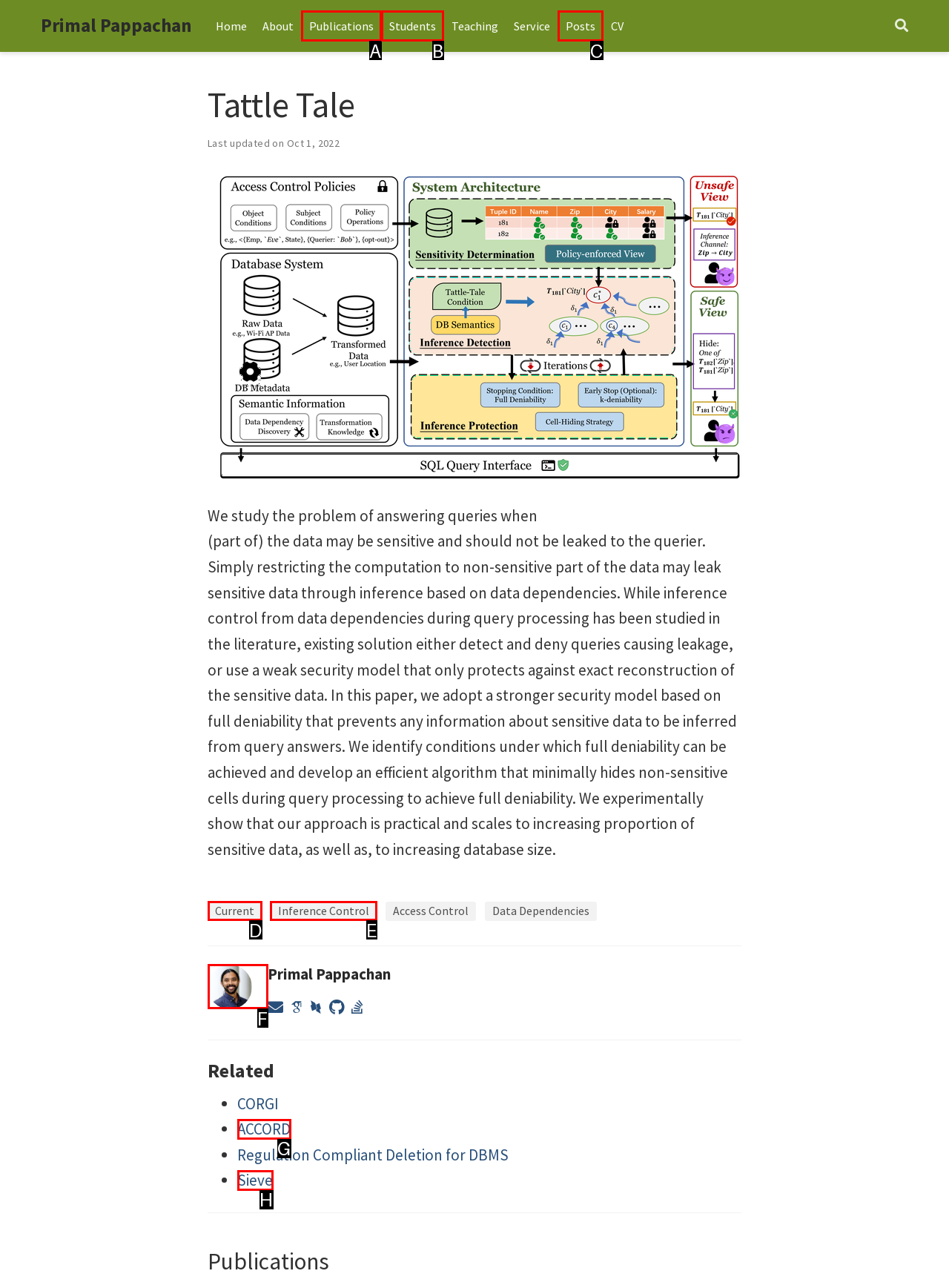Determine which UI element you should click to perform the task: learn more about inference control
Provide the letter of the correct option from the given choices directly.

E